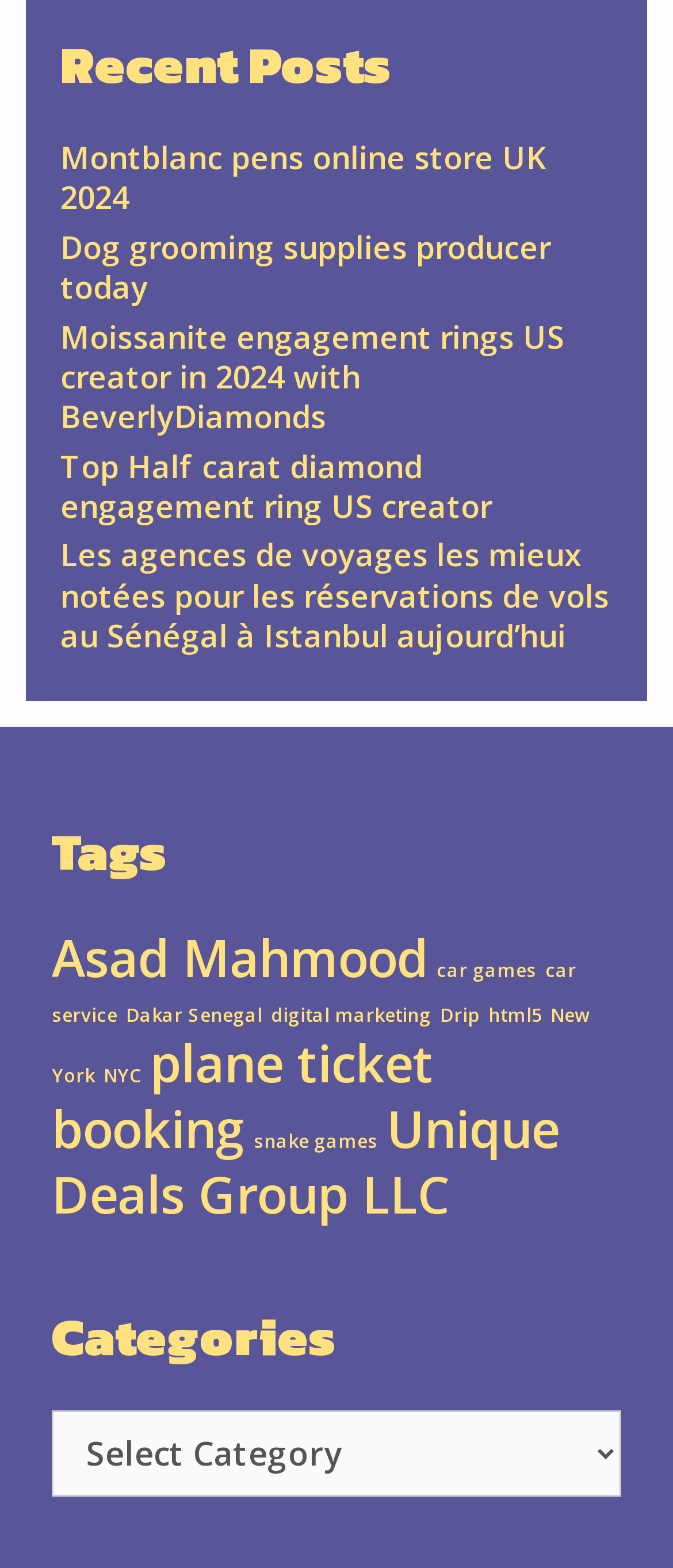Using the information in the image, could you please answer the following question in detail:
How many links are under the 'Tags' section?

The 'Tags' section has multiple link elements, and by counting them, I found that there are 9 links under this section.